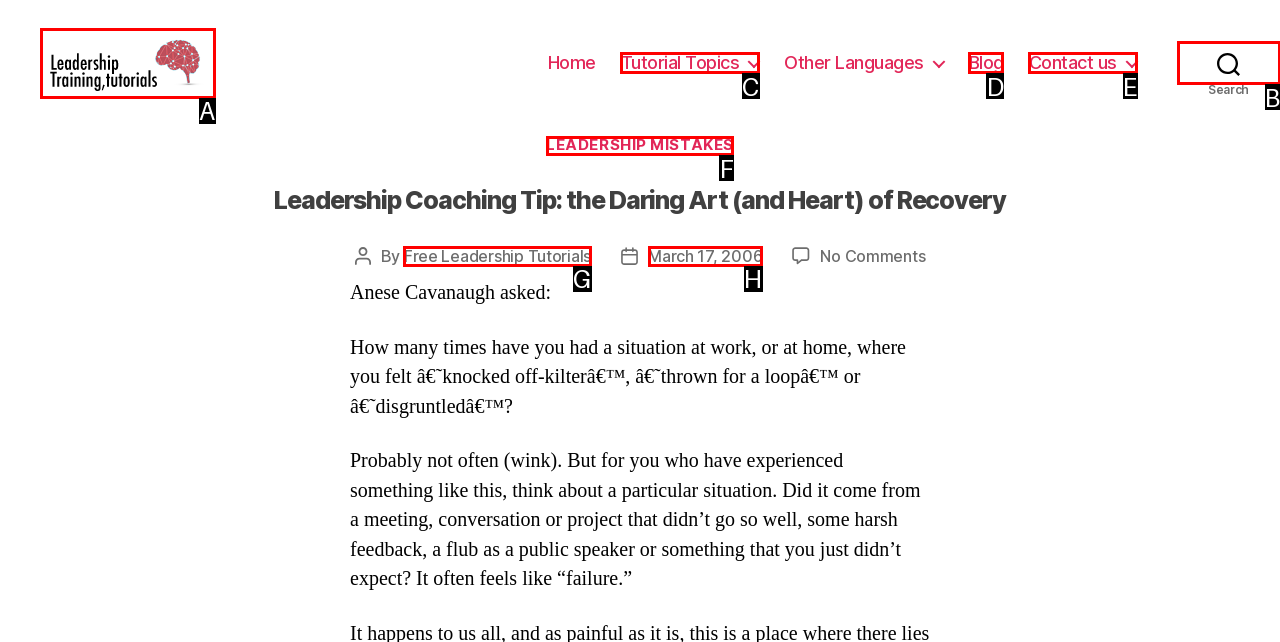Tell me which one HTML element I should click to complete the following task: Search for a topic Answer with the option's letter from the given choices directly.

B